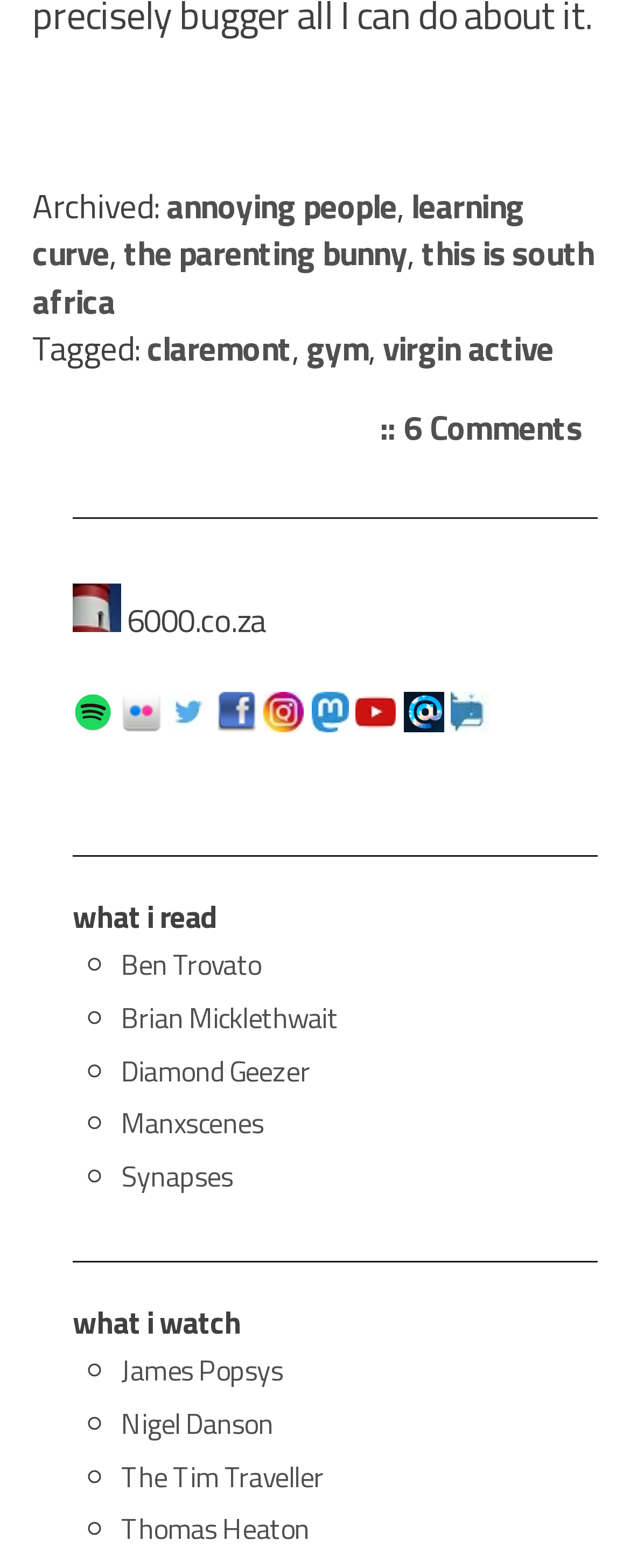Determine the coordinates of the bounding box that should be clicked to complete the instruction: "Visit 'Ben Trovato'". The coordinates should be represented by four float numbers between 0 and 1: [left, top, right, bottom].

[0.192, 0.601, 0.414, 0.629]